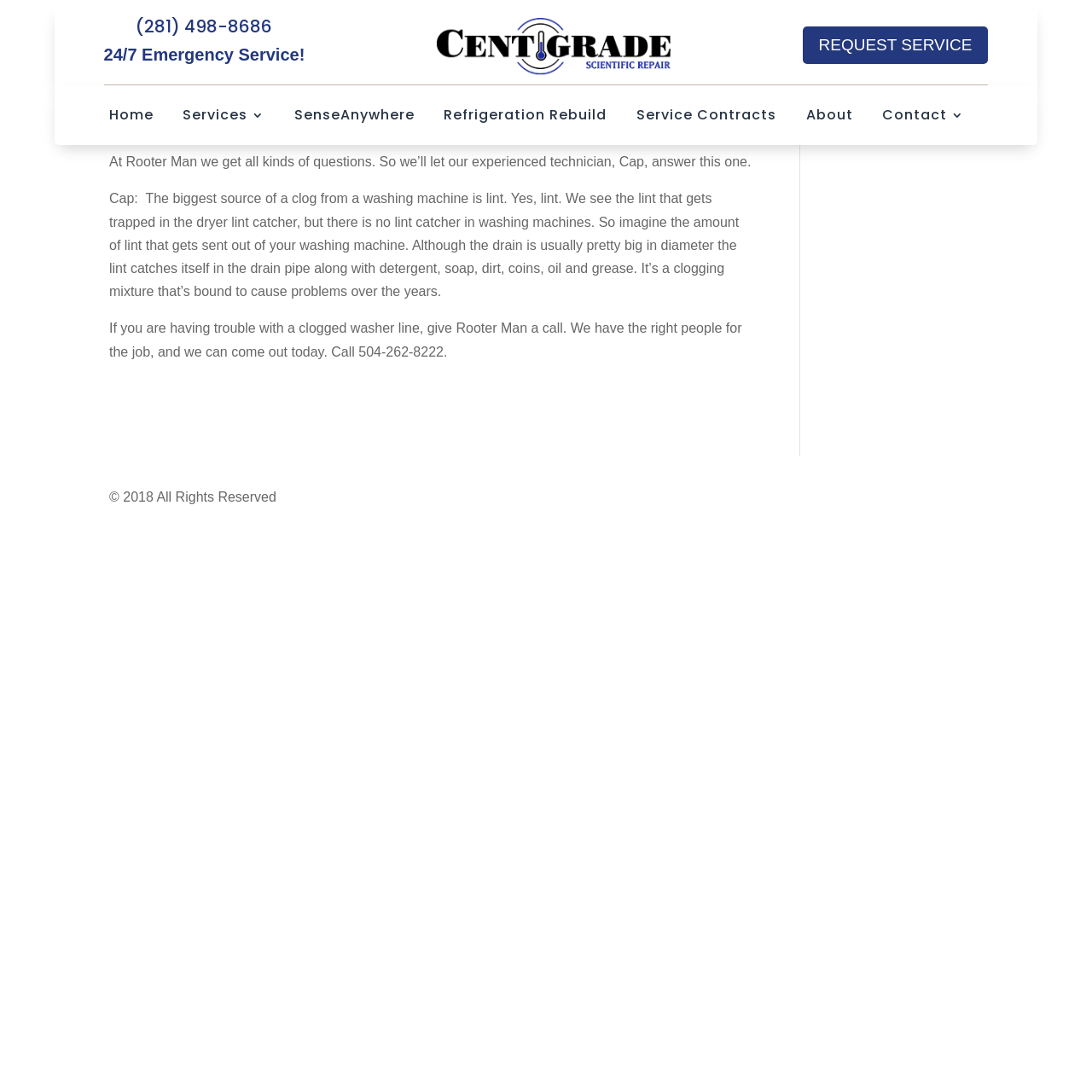Extract the main title from the webpage.

Why would your washing machine drain clog?